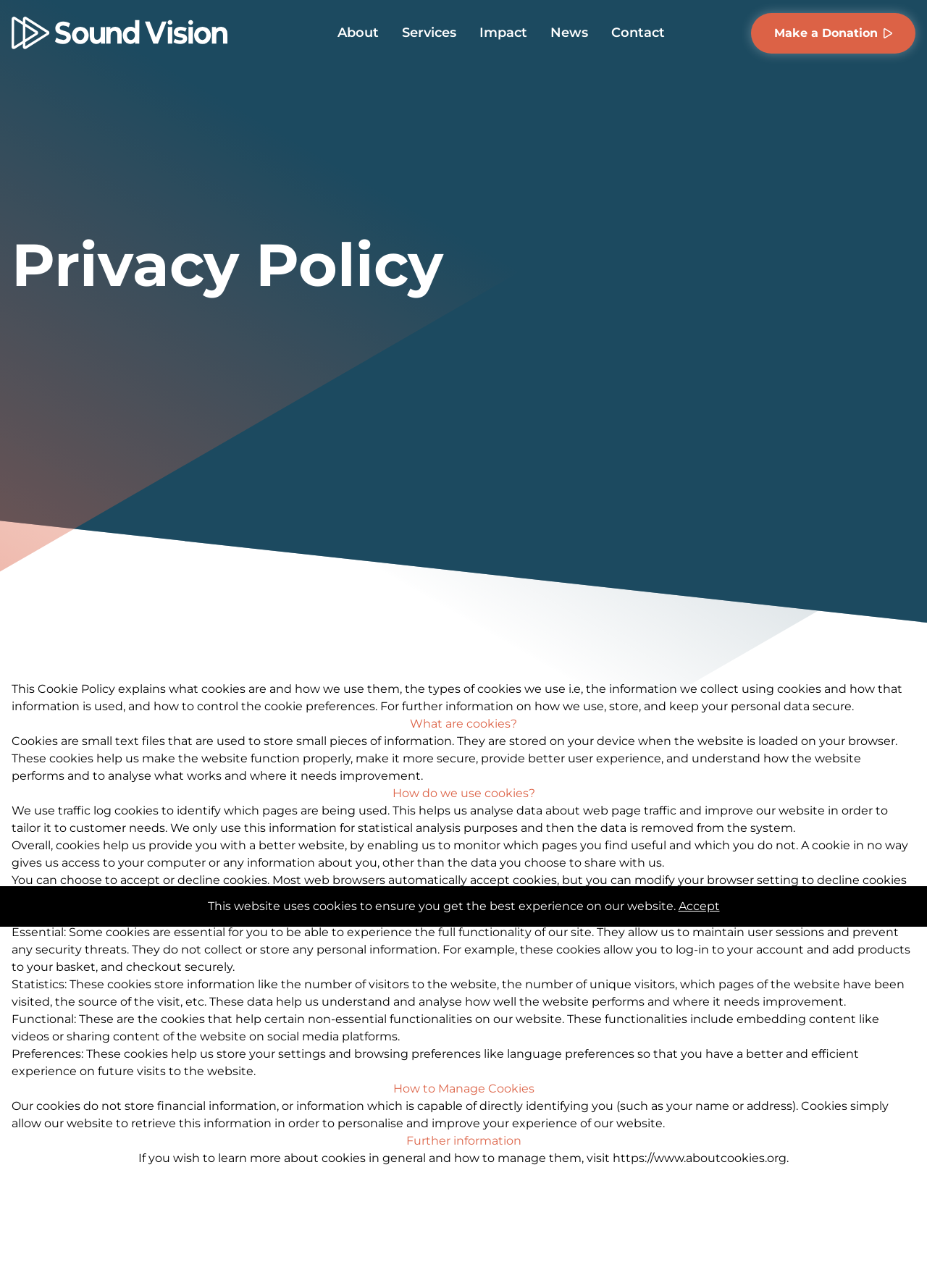Identify the bounding box for the UI element described as: "Sound Music". Ensure the coordinates are four float numbers between 0 and 1, formatted as [left, top, right, bottom].

[0.417, 0.069, 0.508, 0.084]